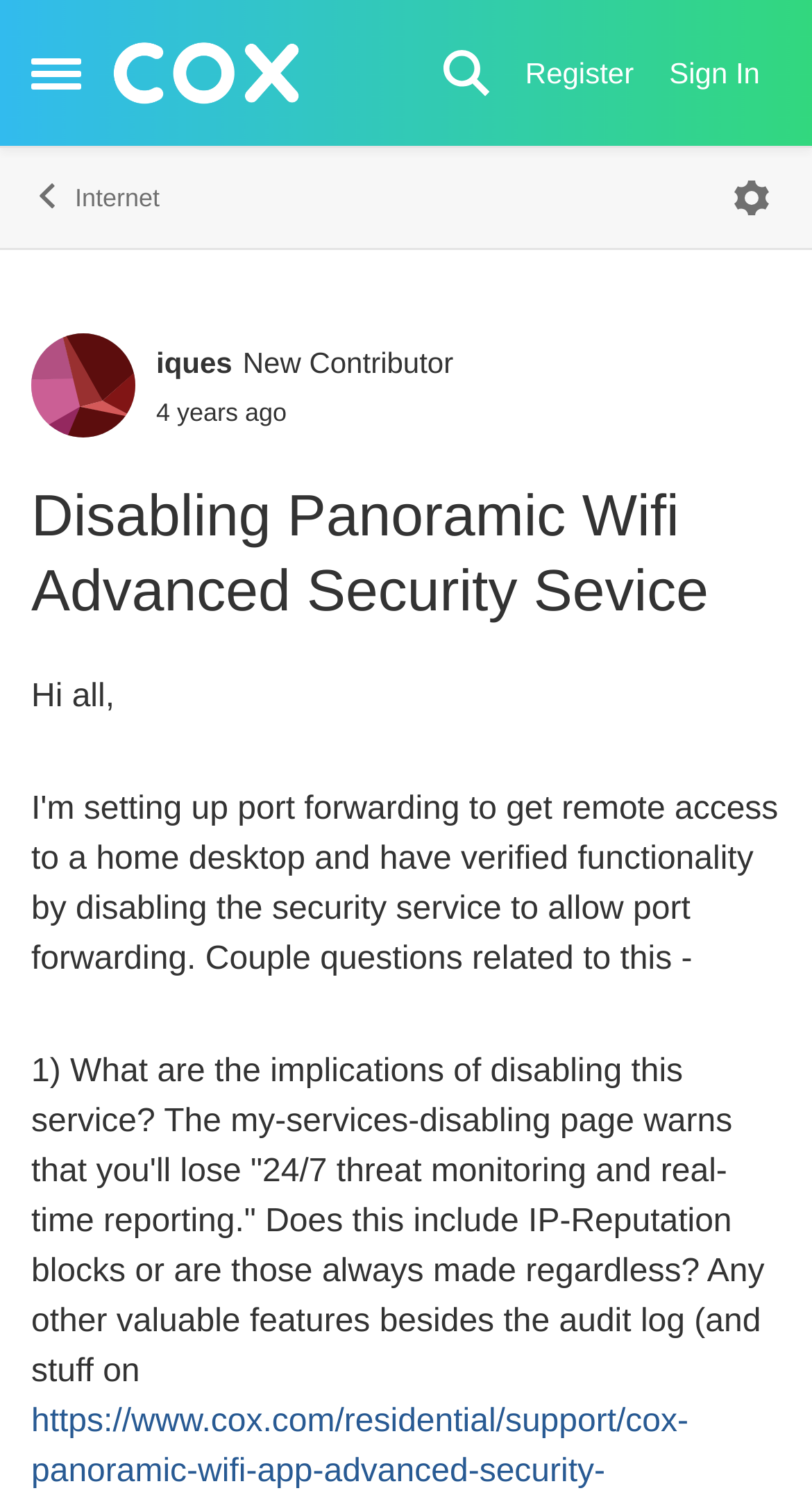Please identify the bounding box coordinates of the region to click in order to complete the task: "View the author's profile". The coordinates must be four float numbers between 0 and 1, specified as [left, top, right, bottom].

[0.038, 0.223, 0.167, 0.293]